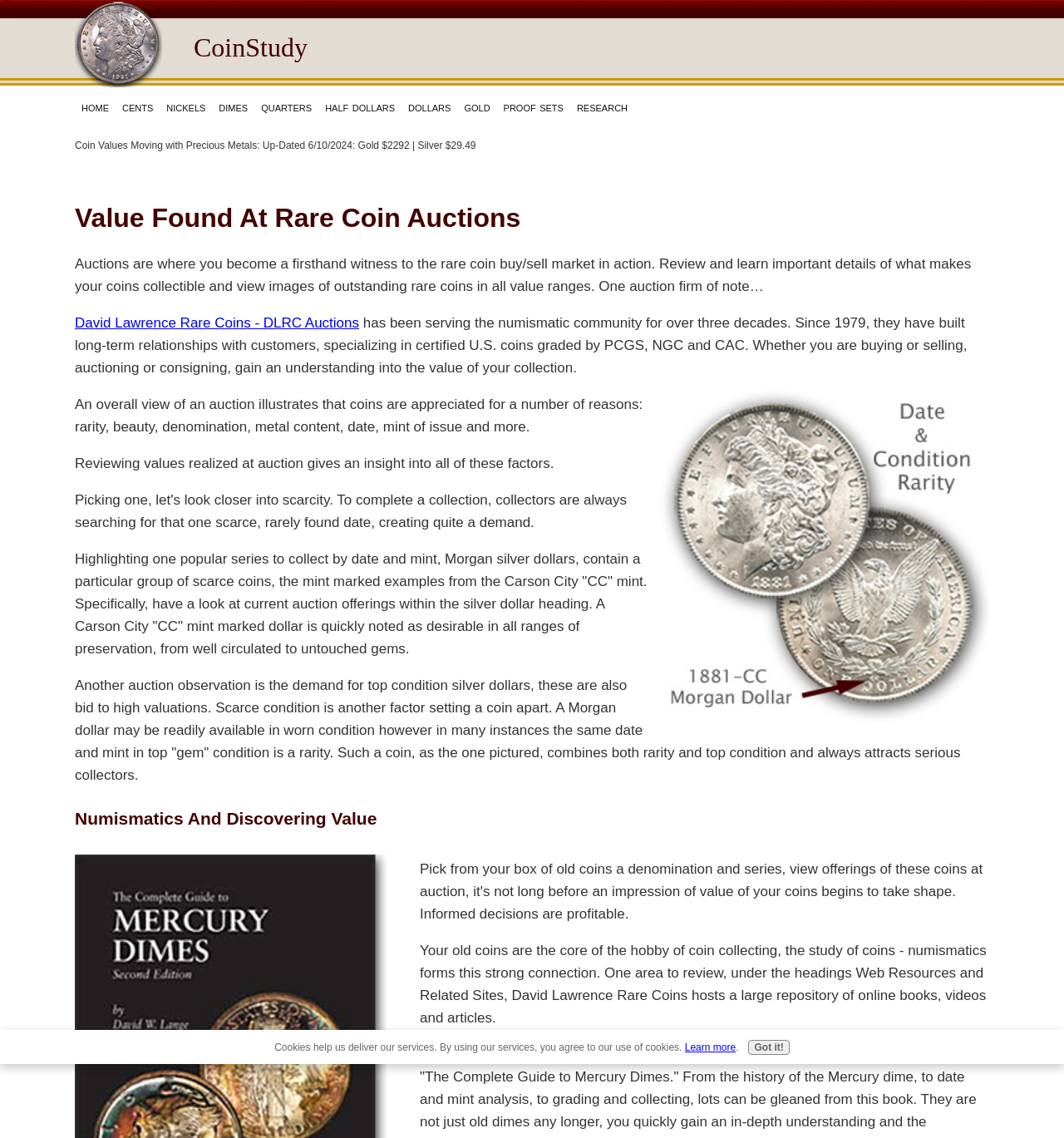Please identify the primary heading of the webpage and give its text content.

Value Found At Rare Coin Auctions